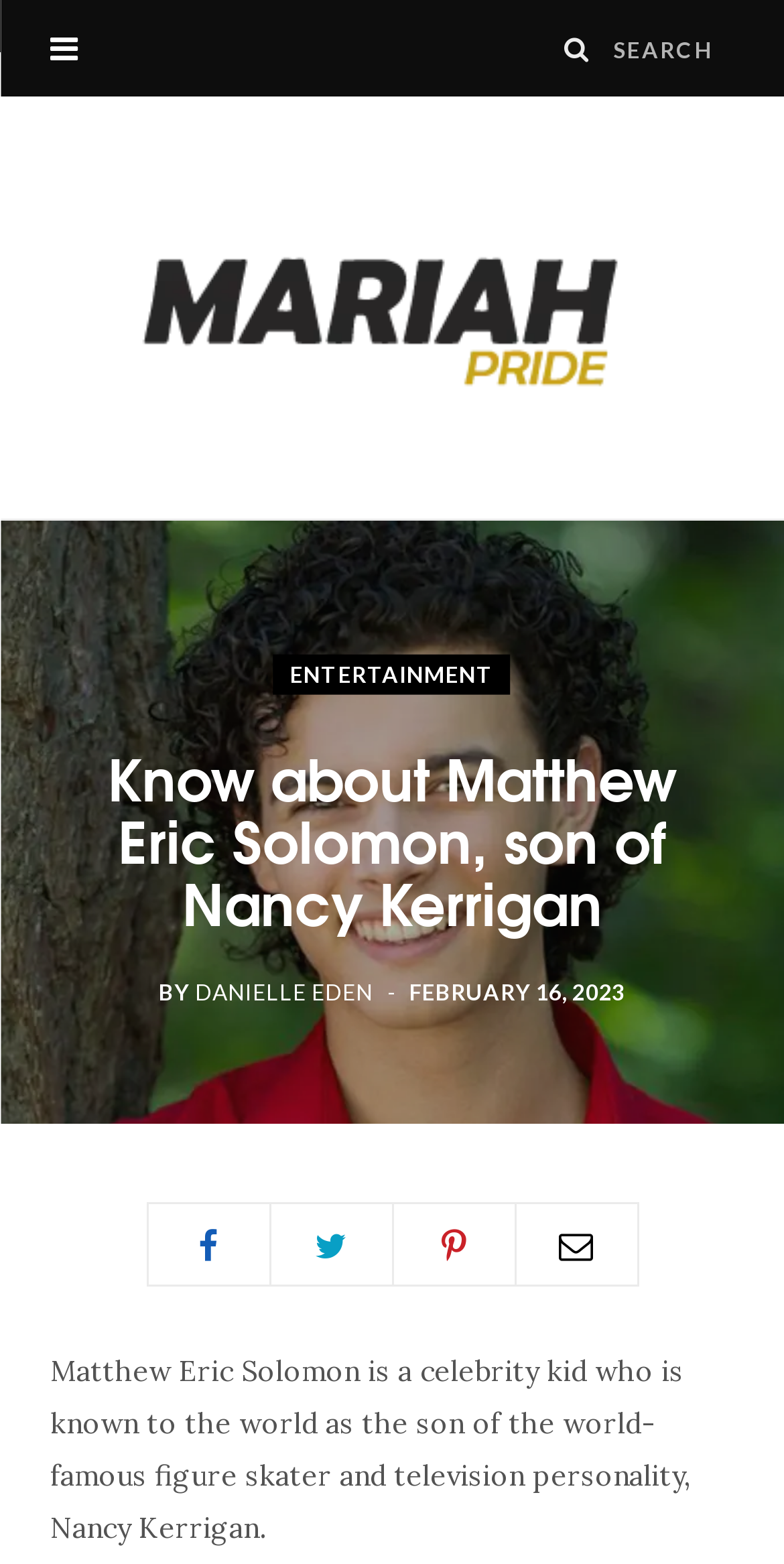Find the bounding box coordinates of the area to click in order to follow the instruction: "View Danielle Eden's profile".

[0.249, 0.626, 0.476, 0.643]